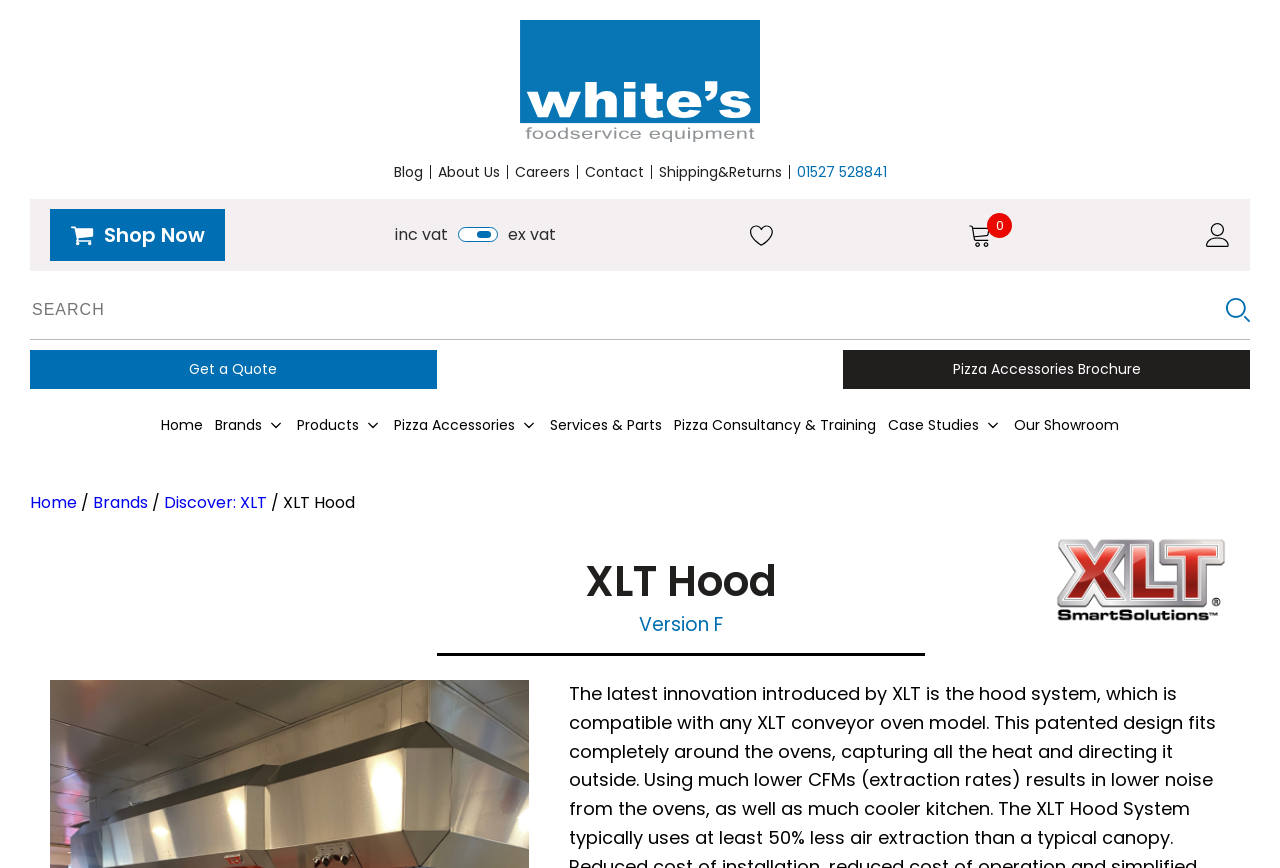What is the name of the product being described?
Give a detailed explanation using the information visible in the image.

I found the product name by looking at the breadcrumb navigation, where I saw a link with the text 'XLT Hood', and also by looking at the heading element with the text 'XLT Hood'.